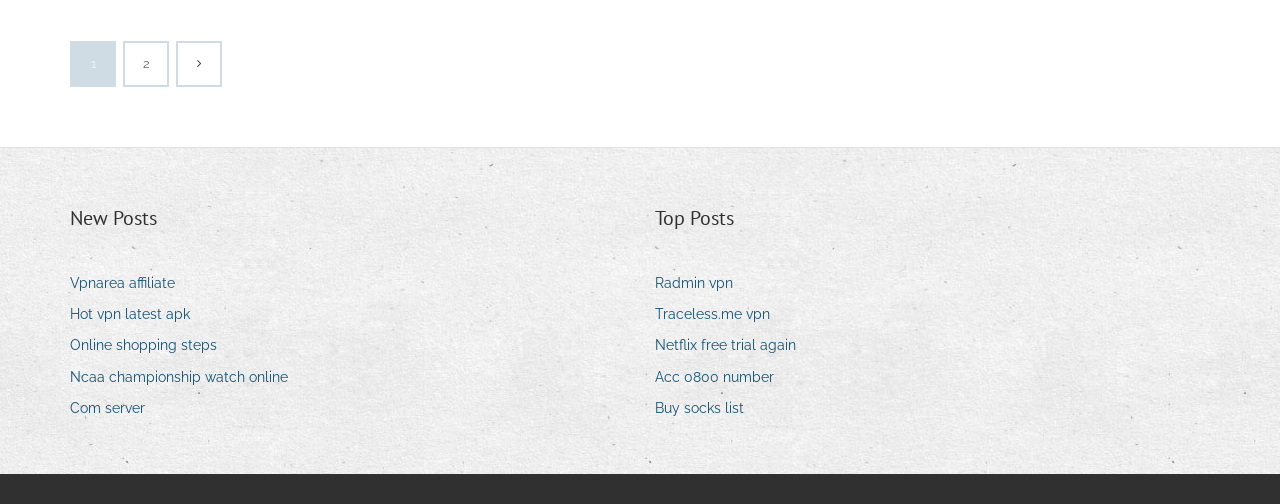What is the first post under 'New Posts'?
Identify the answer in the screenshot and reply with a single word or phrase.

Vpnarea affiliate